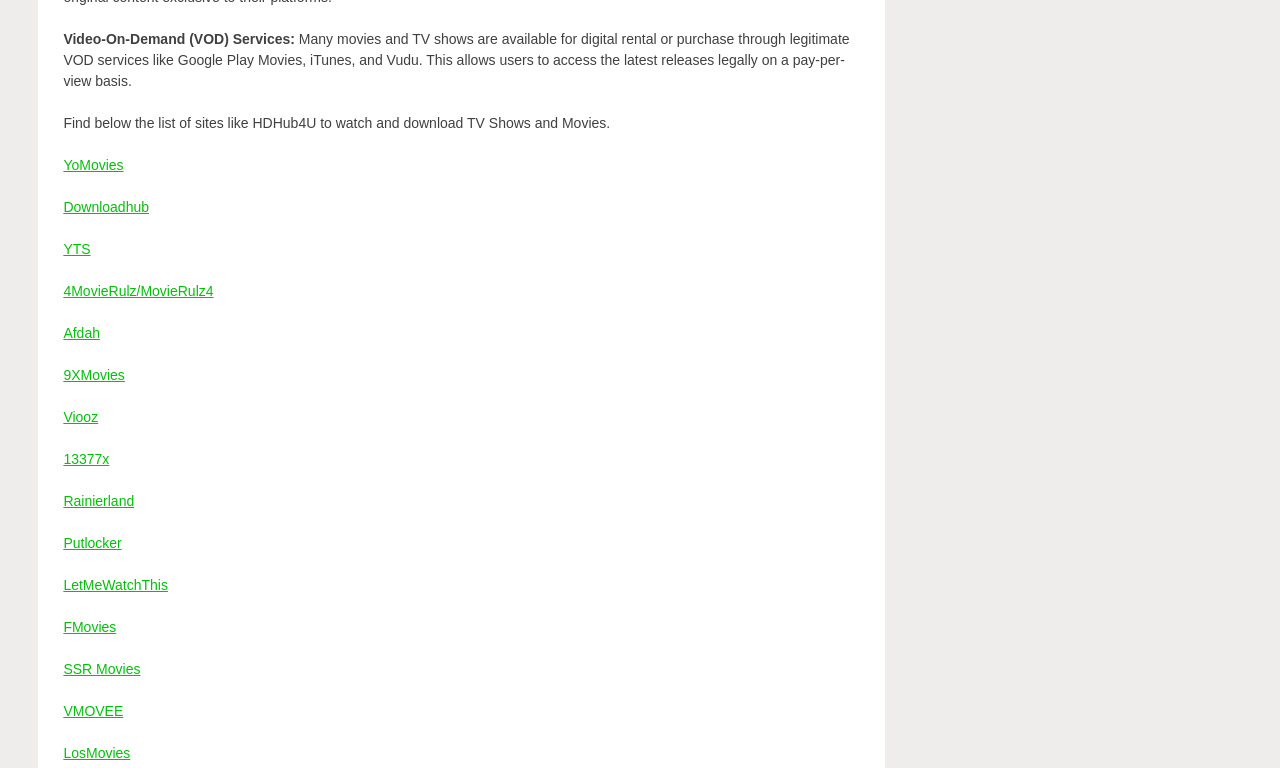Determine the bounding box coordinates of the section to be clicked to follow the instruction: "Access 4MovieRulz/MovieRulz4". The coordinates should be given as four float numbers between 0 and 1, formatted as [left, top, right, bottom].

[0.05, 0.368, 0.167, 0.389]